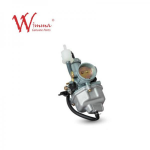Thoroughly describe the content and context of the image.

The image showcases a detailed view of a motorcycle component, specifically a carburetor, branded with the Winmax logo prominently displayed in the upper left corner. The carburetor is primarily silver, featuring various intricate parts, including a float chamber and a throttle valve. This component is vital for the engine's performance as it regulates the air-fuel mixture, ensuring optimal combustion. Its design is geared towards enhancing efficiency and reliability, making it a suitable choice for motorcycle enthusiasts and mechanics alike. The background is simple, emphasizing the product's features and brand identity.